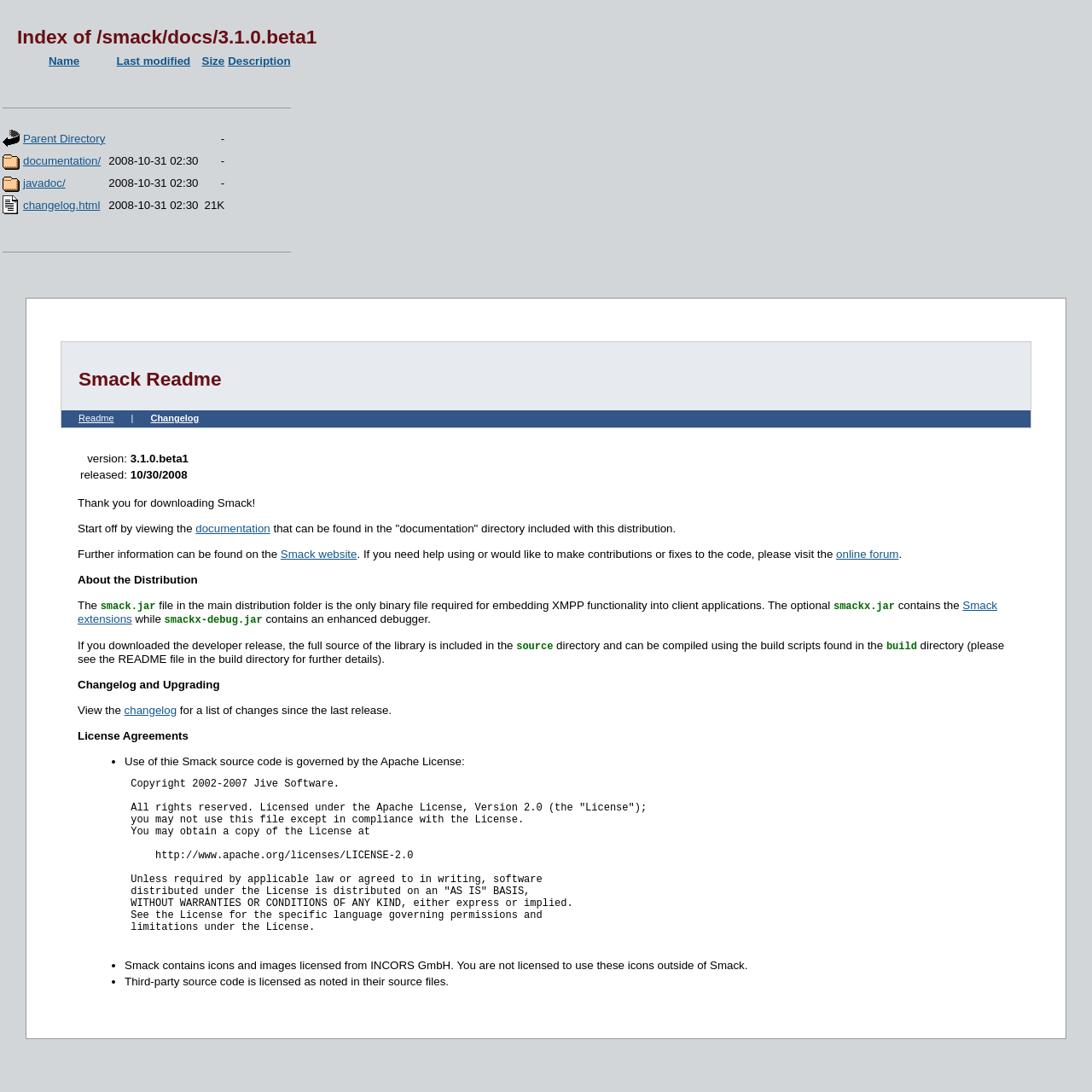Locate the UI element described by Description and provide its bounding box coordinates. Use the format (top-left x, top-left y, bottom-right x, bottom-right y) with all values as floating point numbers between 0 and 1.

[0.209, 0.05, 0.266, 0.061]